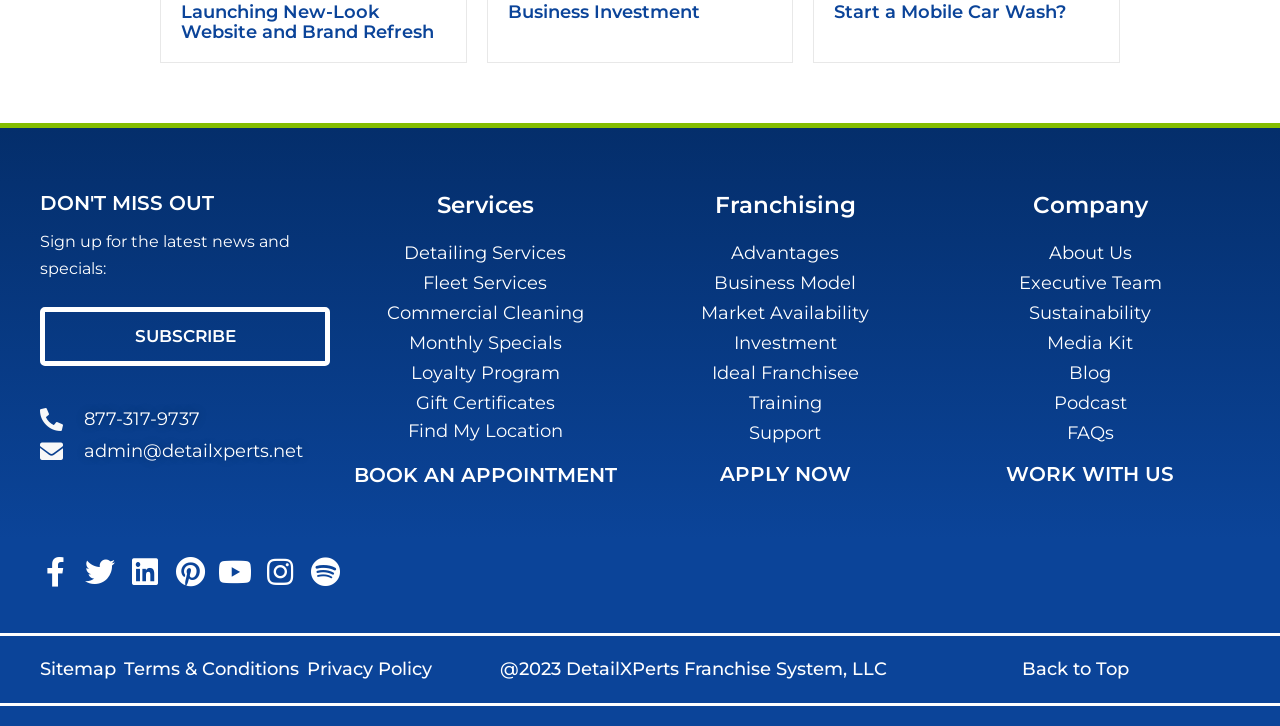Predict the bounding box coordinates of the area that should be clicked to accomplish the following instruction: "Subscribe to the latest news and specials". The bounding box coordinates should consist of four float numbers between 0 and 1, i.e., [left, top, right, bottom].

[0.031, 0.422, 0.258, 0.504]